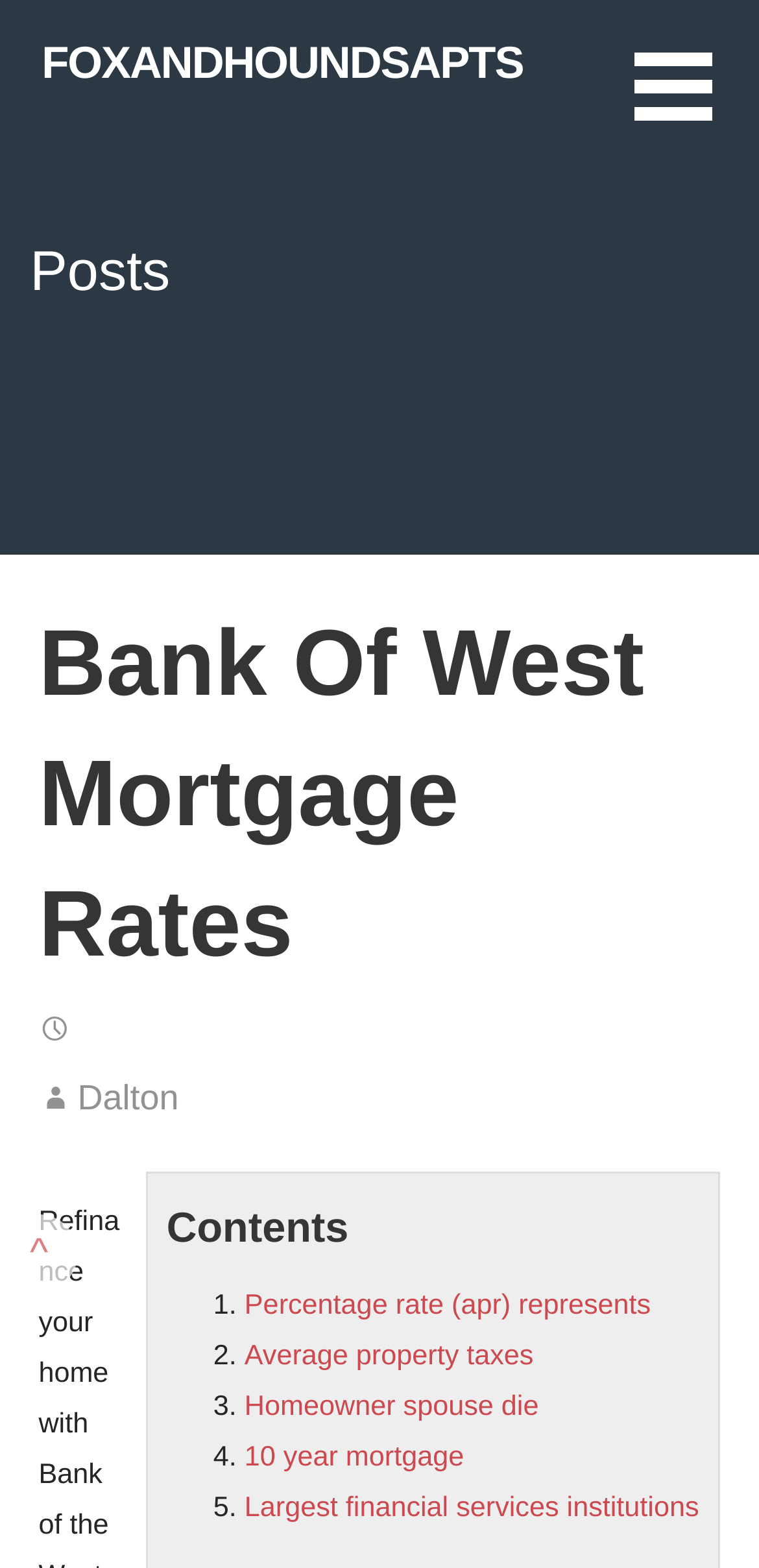Please identify the bounding box coordinates of the clickable element to fulfill the following instruction: "Enter your email". The coordinates should be four float numbers between 0 and 1, i.e., [left, top, right, bottom].

None